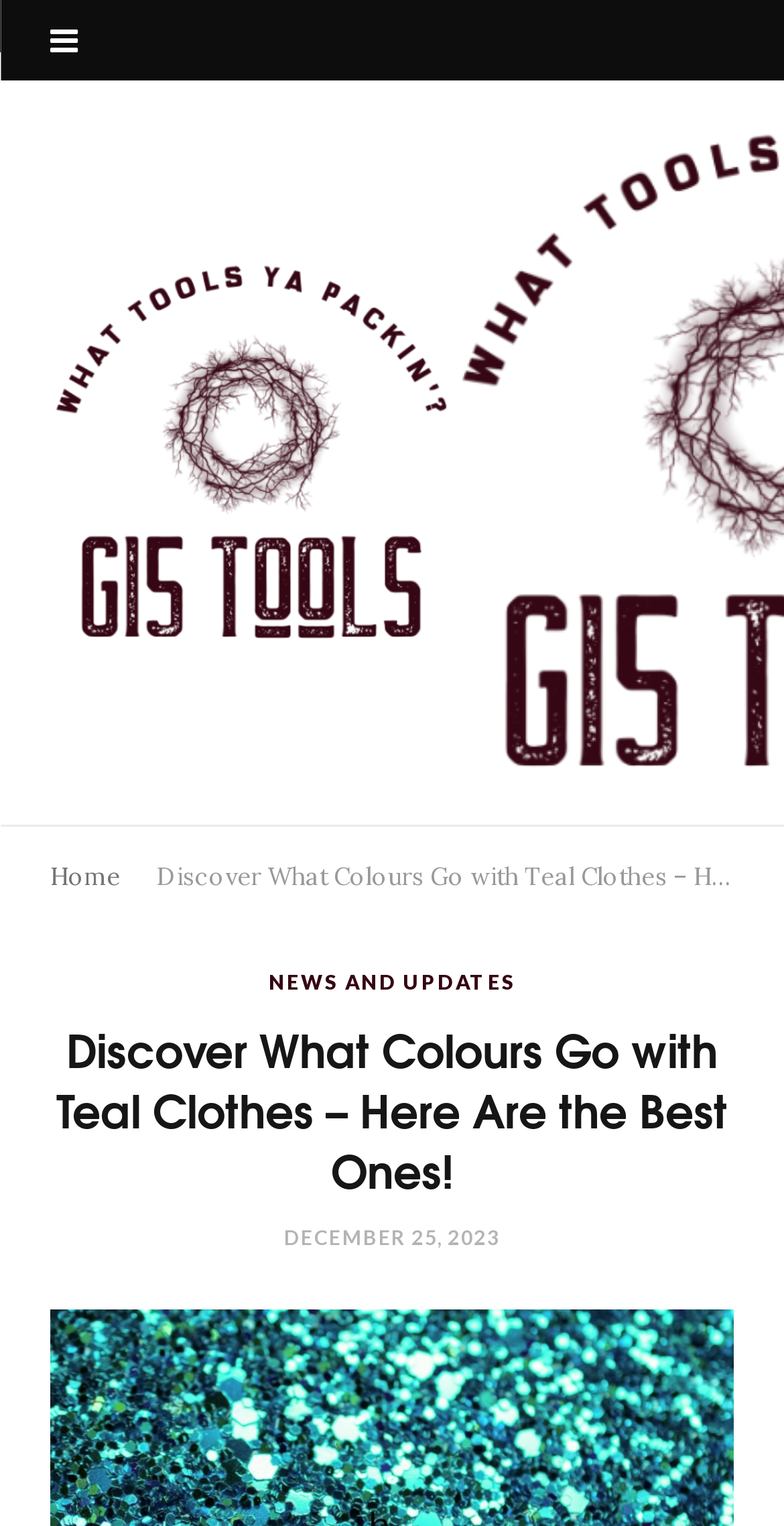What is the main heading displayed on the webpage? Please provide the text.

Discover What Colours Go with Teal Clothes – Here Are the Best Ones!